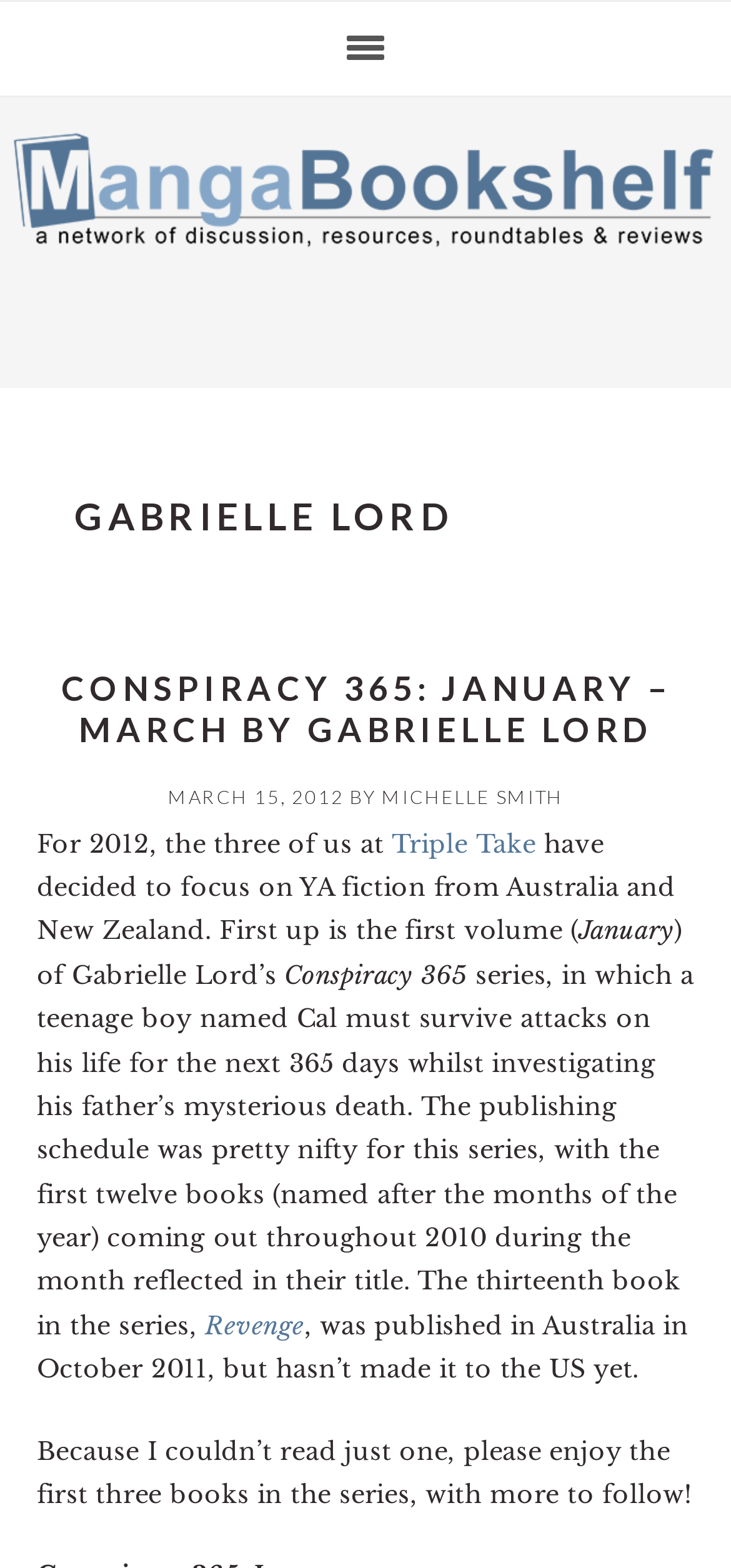How many books are mentioned in the article?
Look at the image and answer the question using a single word or phrase.

4